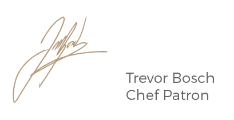Describe the image with as much detail as possible.

The image features an elegant signature followed by the name "Trevor Bosch," accompanied by the title "Chef Patron." This stylized signature reflects a blend of artistry and professionalism, indicative of Chef Bosch's expertise and reputation in the culinary world. The clean, minimalistic design emphasizes the personal touch and dedication he brings to his role. As Chef Patron, he likely oversees the dining experience, crafting innovative menus and leading a team to deliver exceptional cuisine. This presentation conveys not only his identity but also his commitment to quality and service in a fine dining context.